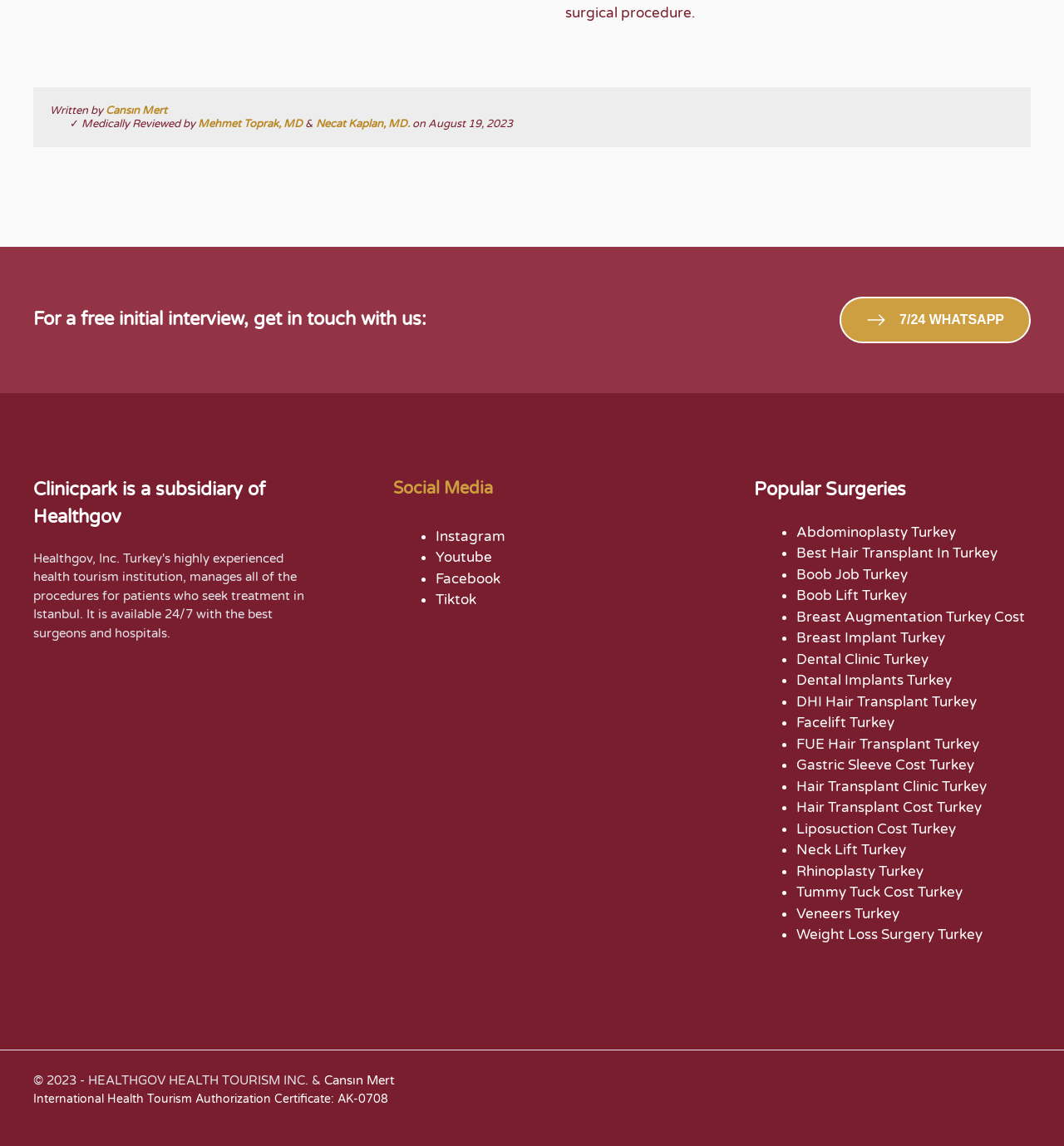Please provide the bounding box coordinates for the element that needs to be clicked to perform the instruction: "Check the cost of Breast Augmentation Turkey". The coordinates must consist of four float numbers between 0 and 1, formatted as [left, top, right, bottom].

[0.934, 0.53, 0.963, 0.546]